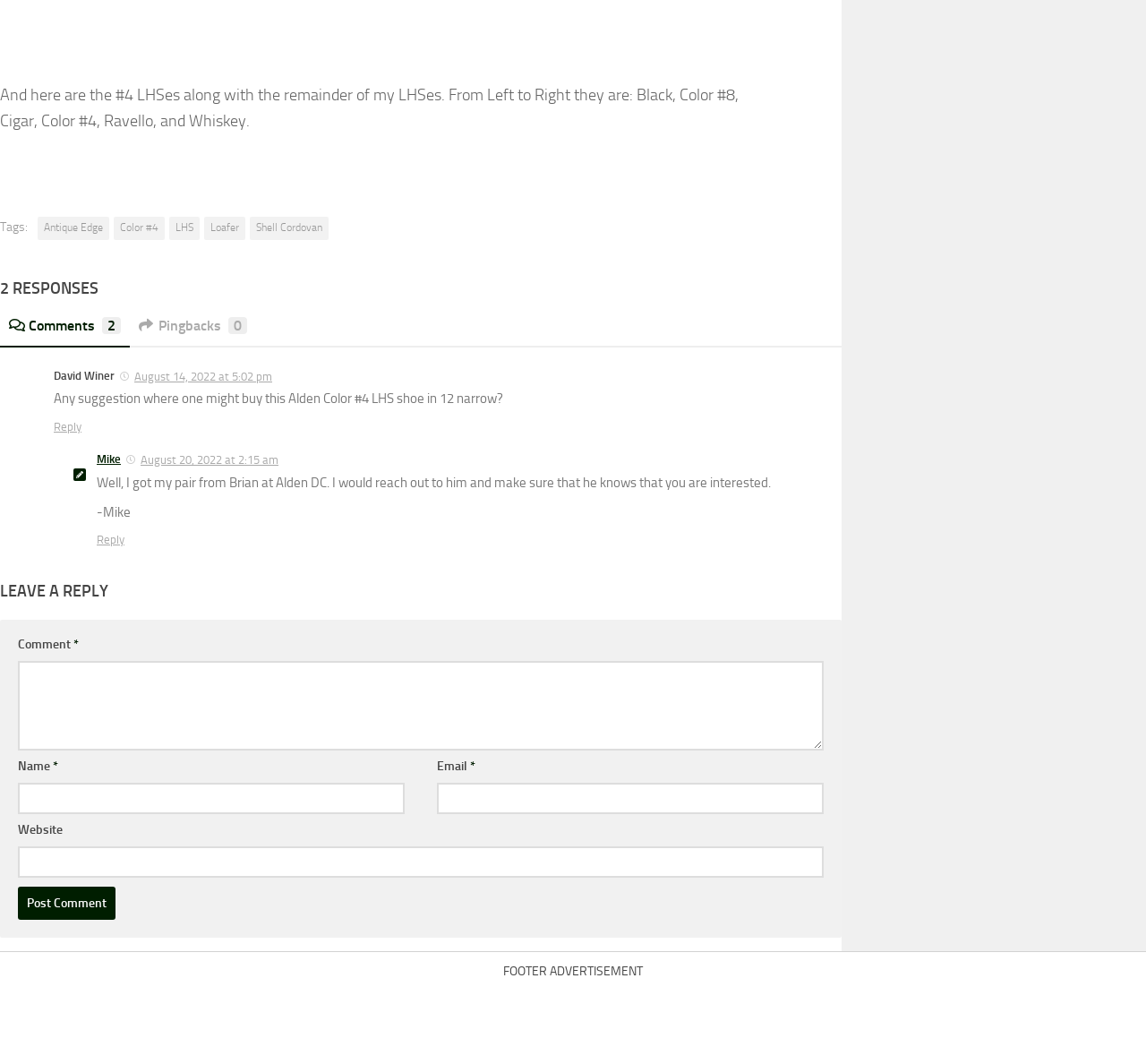What is the name of the person who replied to David Winer?
Look at the screenshot and give a one-word or phrase answer.

Mike